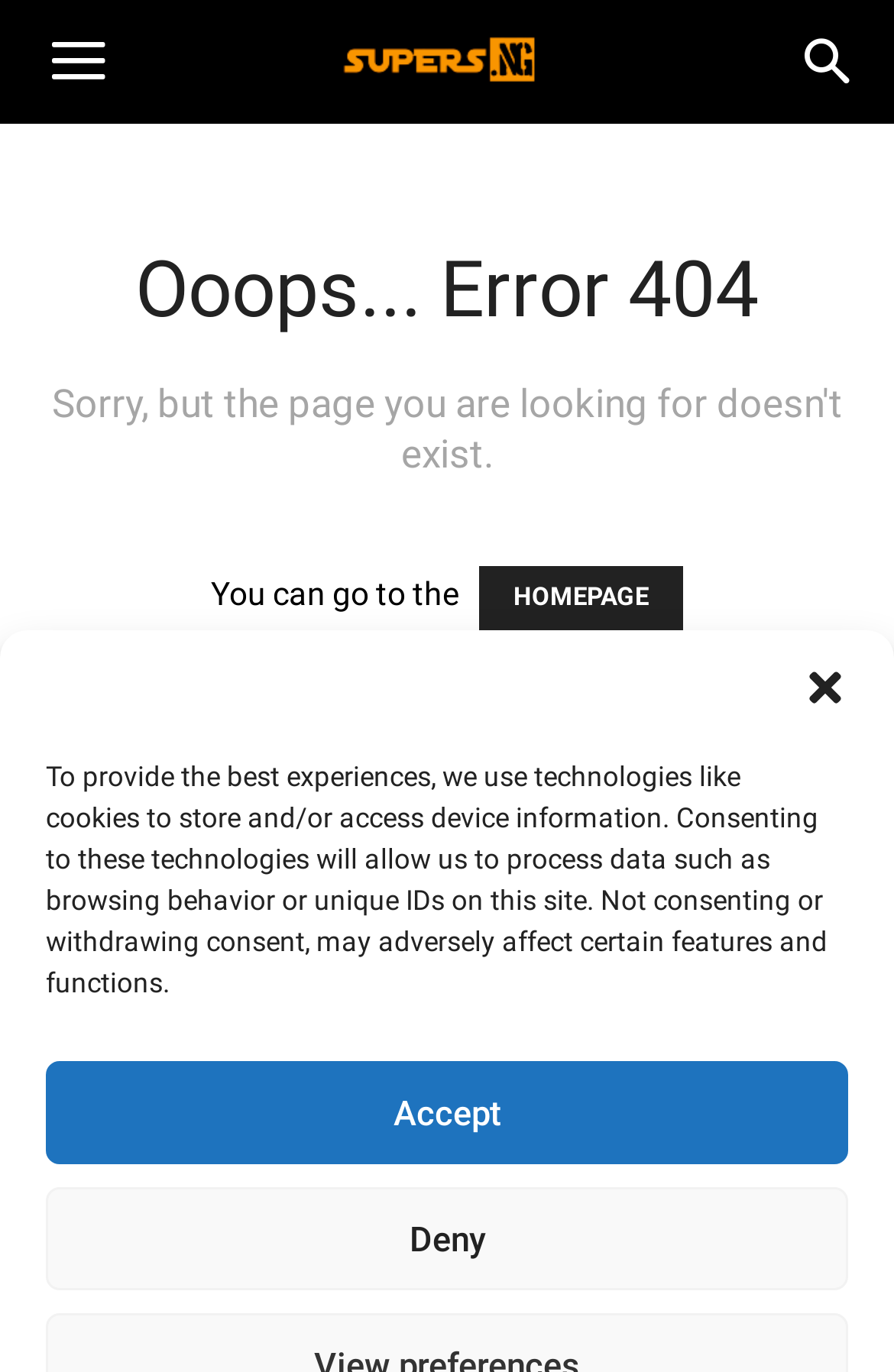What type of content is listed under 'OUR LATEST POSTS'? Based on the image, give a response in one word or a short phrase.

News articles